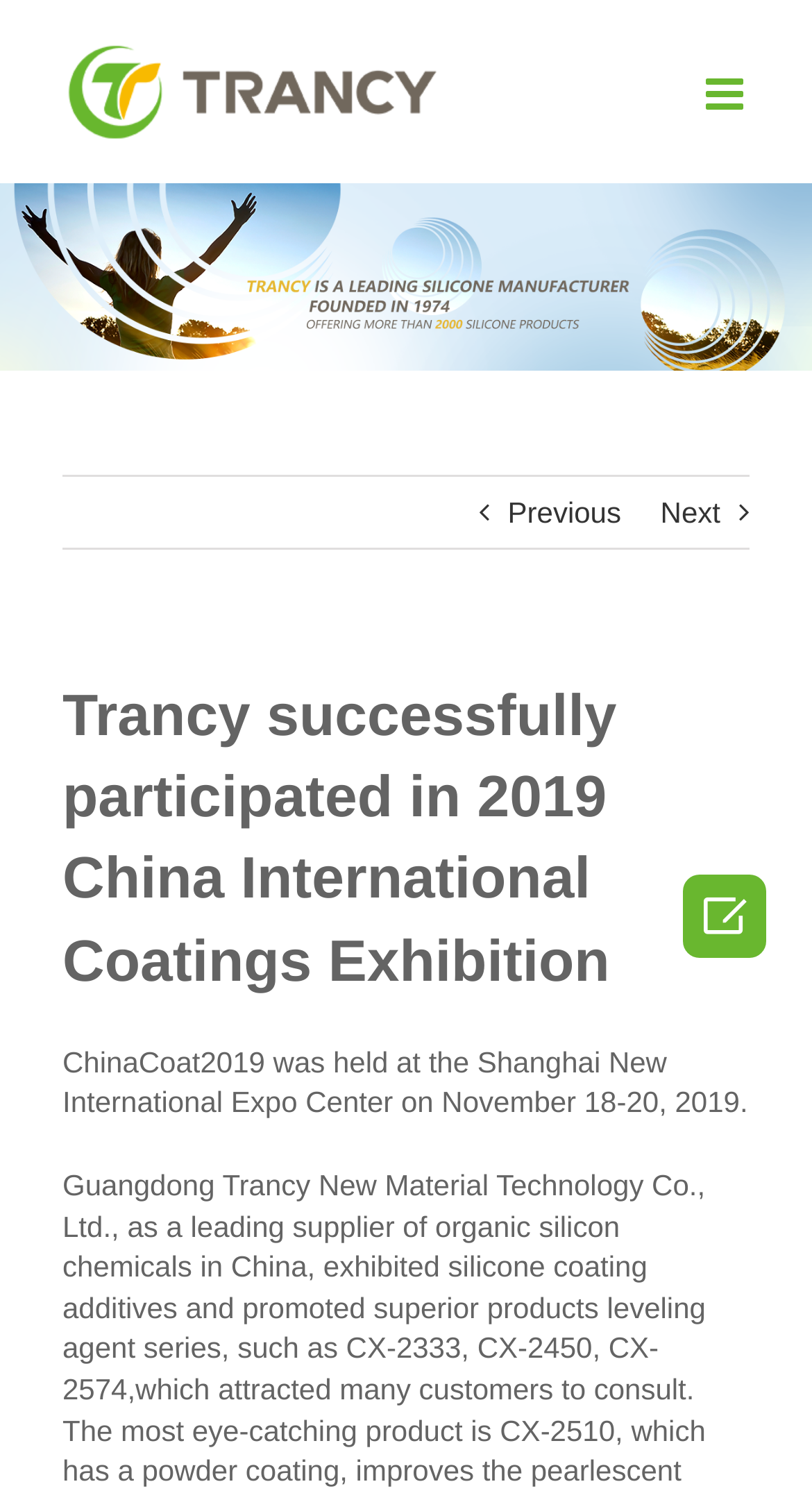Refer to the screenshot and answer the following question in detail:
What is the purpose of the toggle button?

The toggle button is located at the top right corner of the webpage, and it has a description 'Toggle mobile menu', indicating that it is used to toggle the mobile menu on and off.